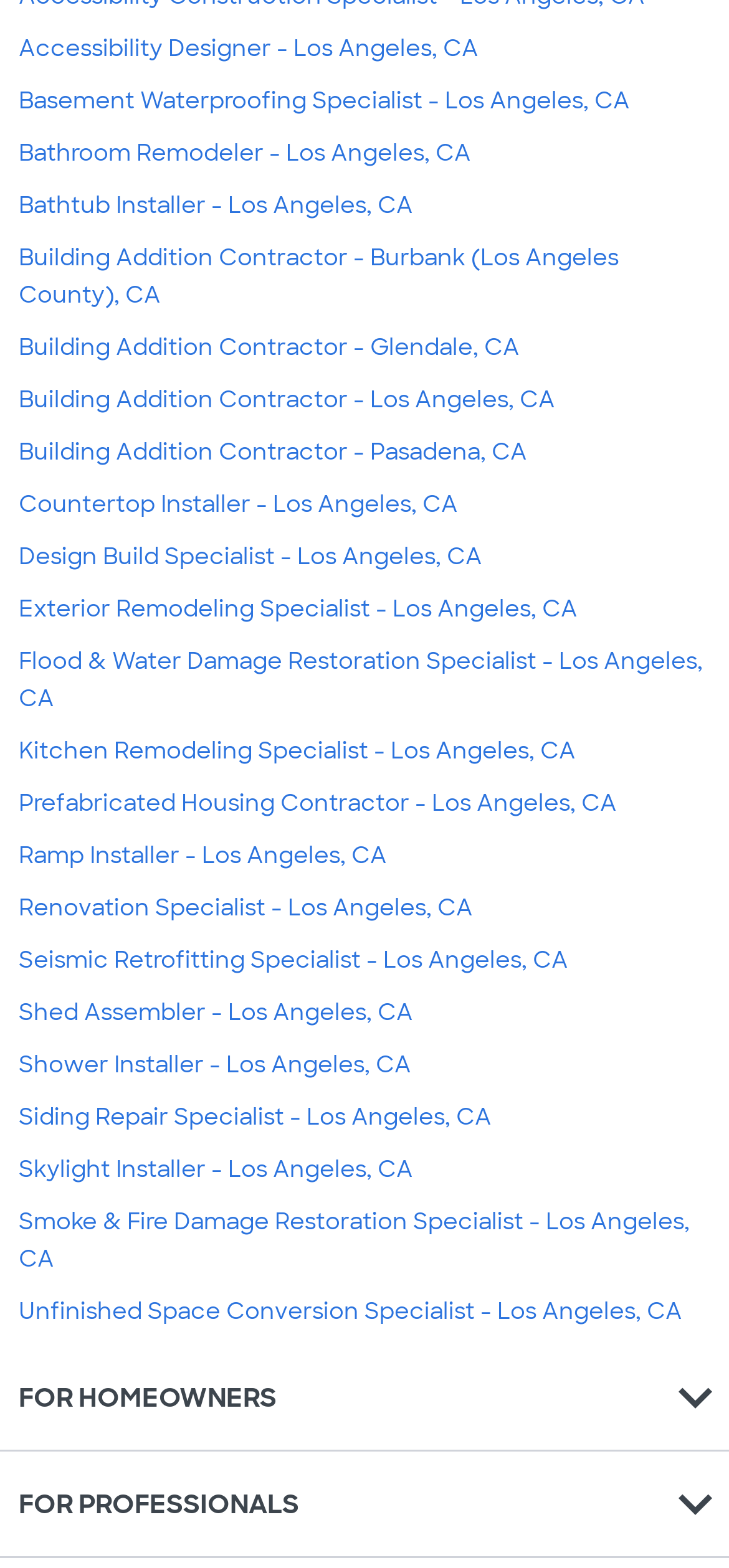Locate the bounding box coordinates of the element that should be clicked to execute the following instruction: "Click on Building Addition Contractor - Los Angeles, CA".

[0.026, 0.245, 0.762, 0.264]